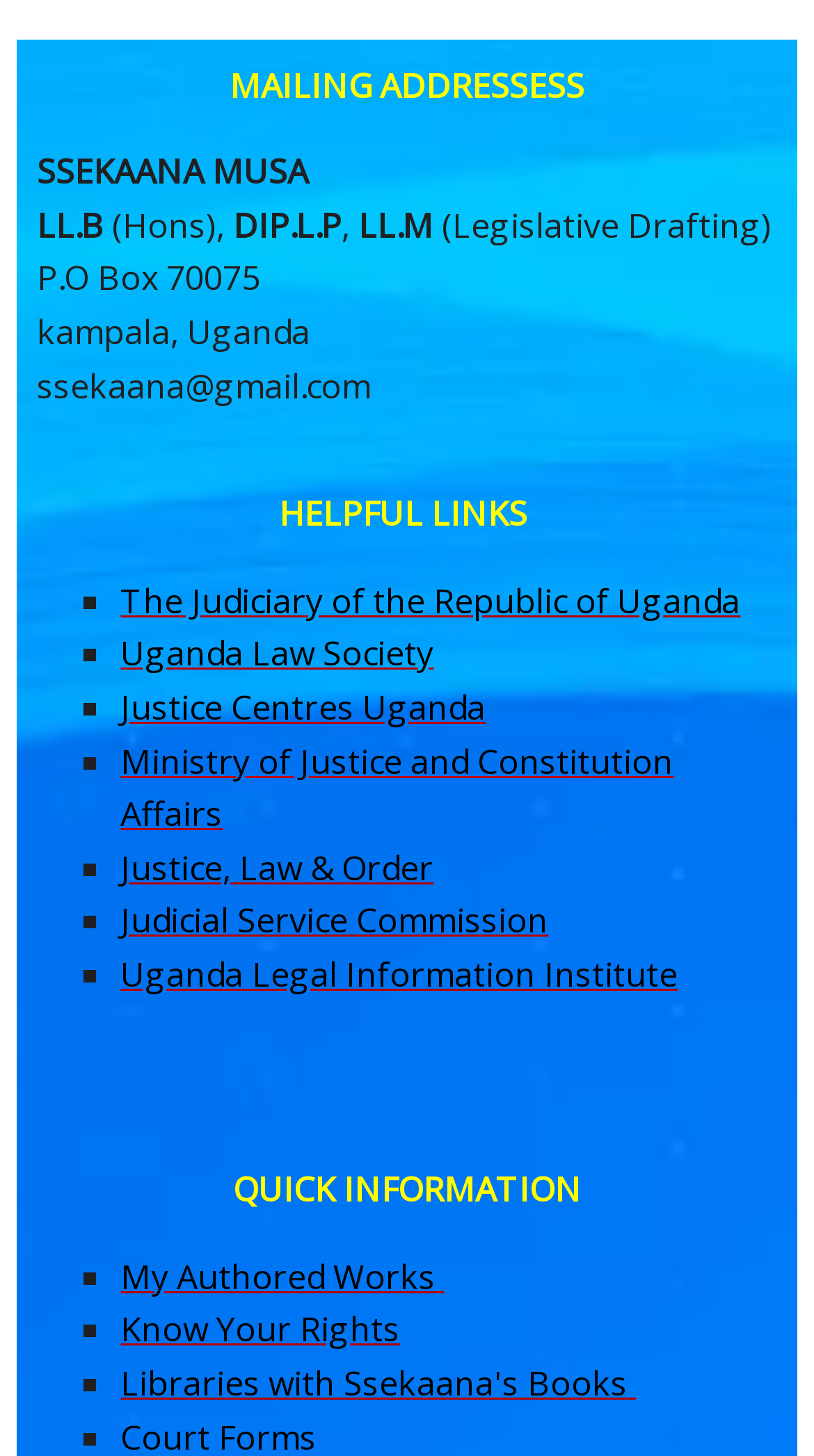What is the email address of Ssekaana Musa?
Based on the image, answer the question with as much detail as possible.

The email address of Ssekaana Musa can be found in the mailing address section of the webpage, which lists 'ssekaana@gmail.com' as the email address.